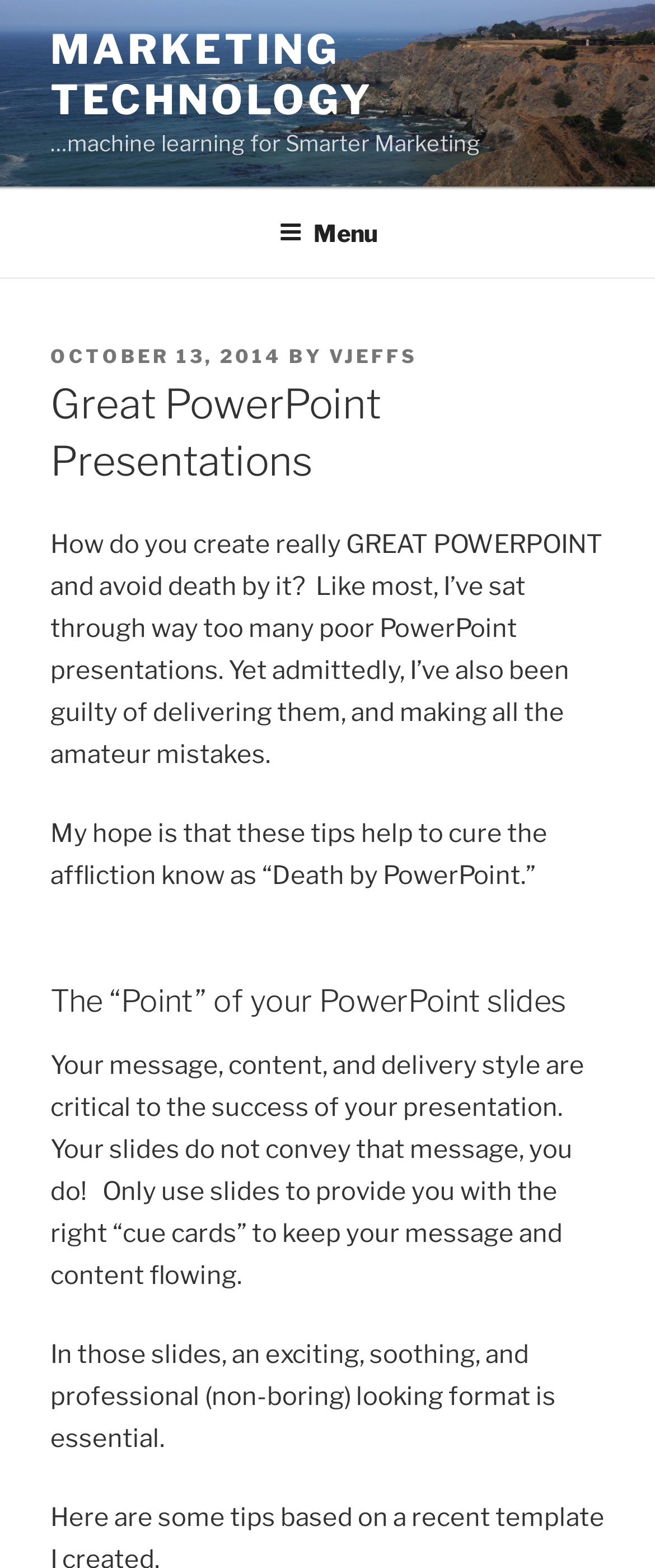Bounding box coordinates are to be given in the format (top-left x, top-left y, bottom-right x, bottom-right y). All values must be floating point numbers between 0 and 1. Provide the bounding box coordinate for the UI element described as: Marketing Technology

[0.077, 0.016, 0.57, 0.079]